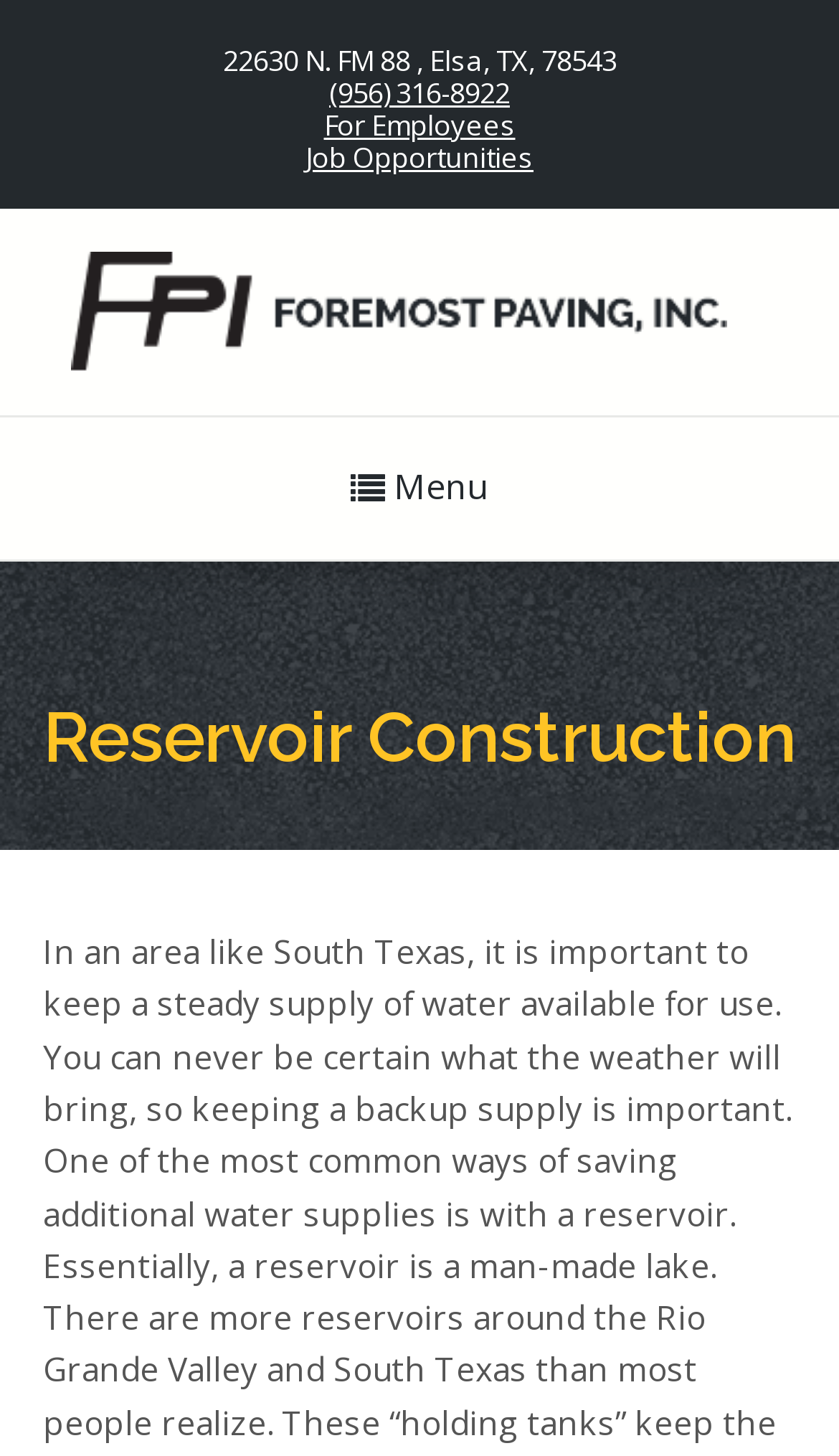Provide the bounding box coordinates in the format (top-left x, top-left y, bottom-right x, bottom-right y). All values are floating point numbers between 0 and 1. Determine the bounding box coordinate of the UI element described as: alt="Foremost Paving, Inc."

[0.051, 0.173, 0.897, 0.256]